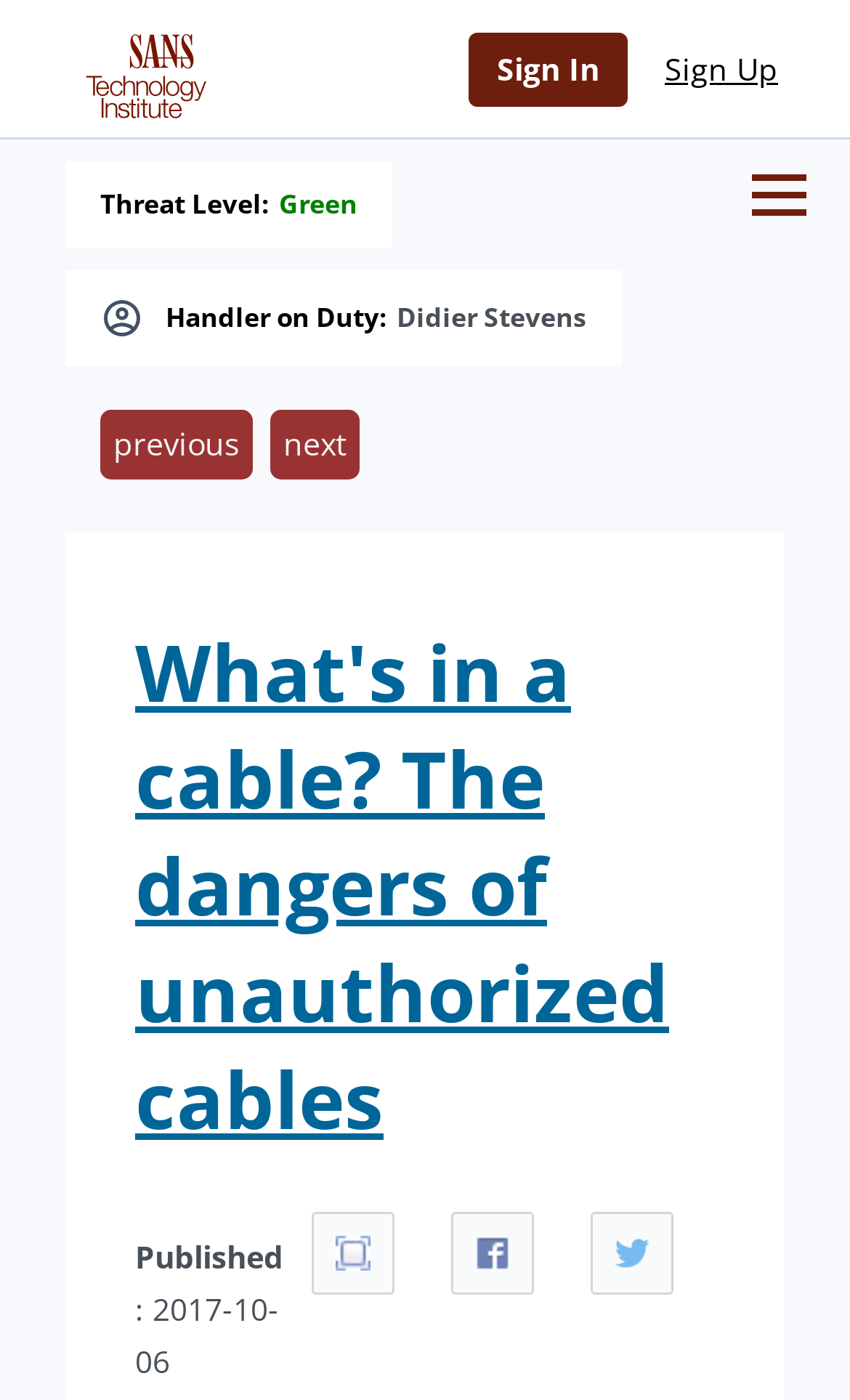Answer this question in one word or a short phrase: Who is the handler on duty?

Didier Stevens